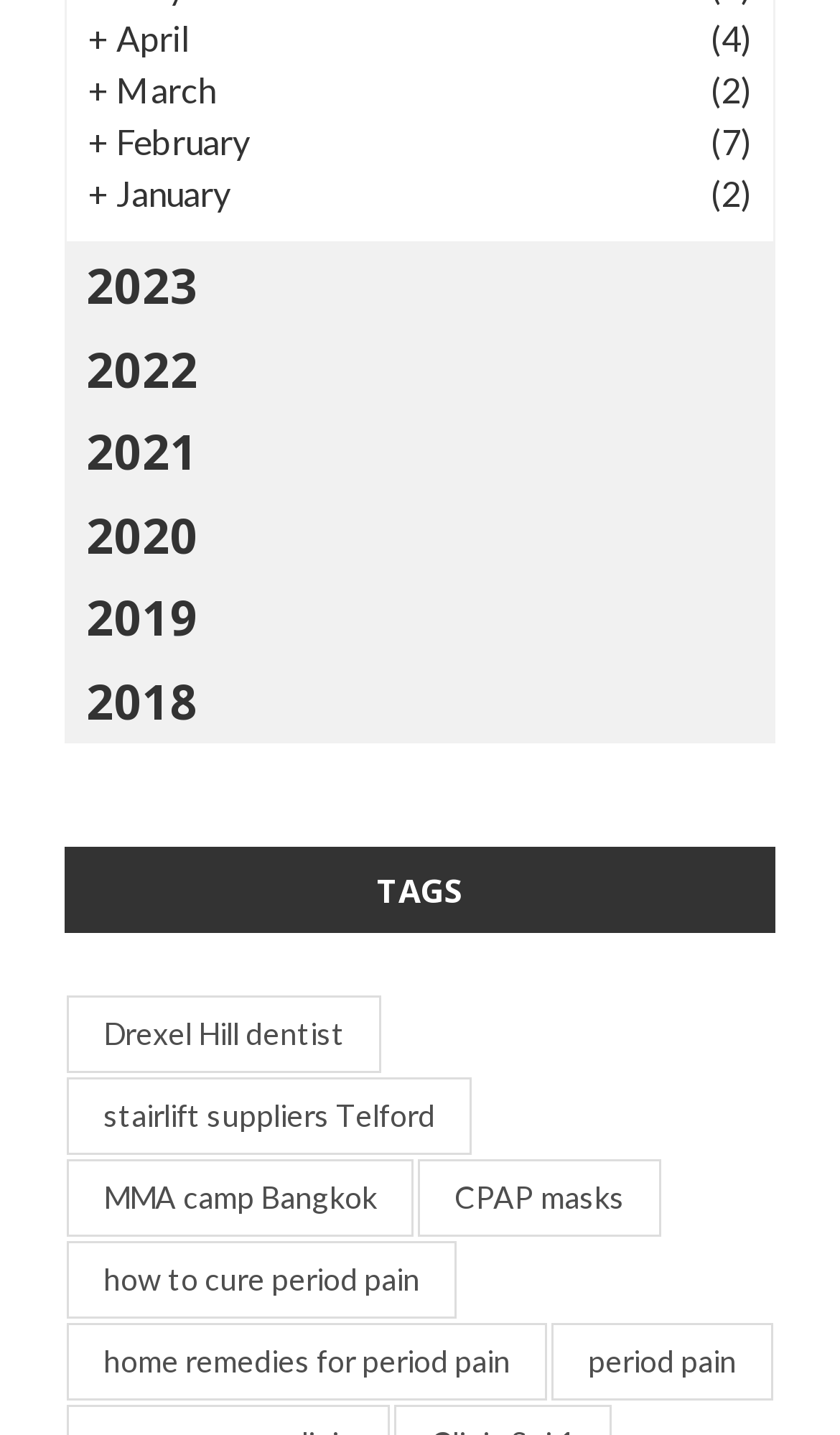Predict the bounding box of the UI element based on the description: "Light/Dark Button". The coordinates should be four float numbers between 0 and 1, formatted as [left, top, right, bottom].

None